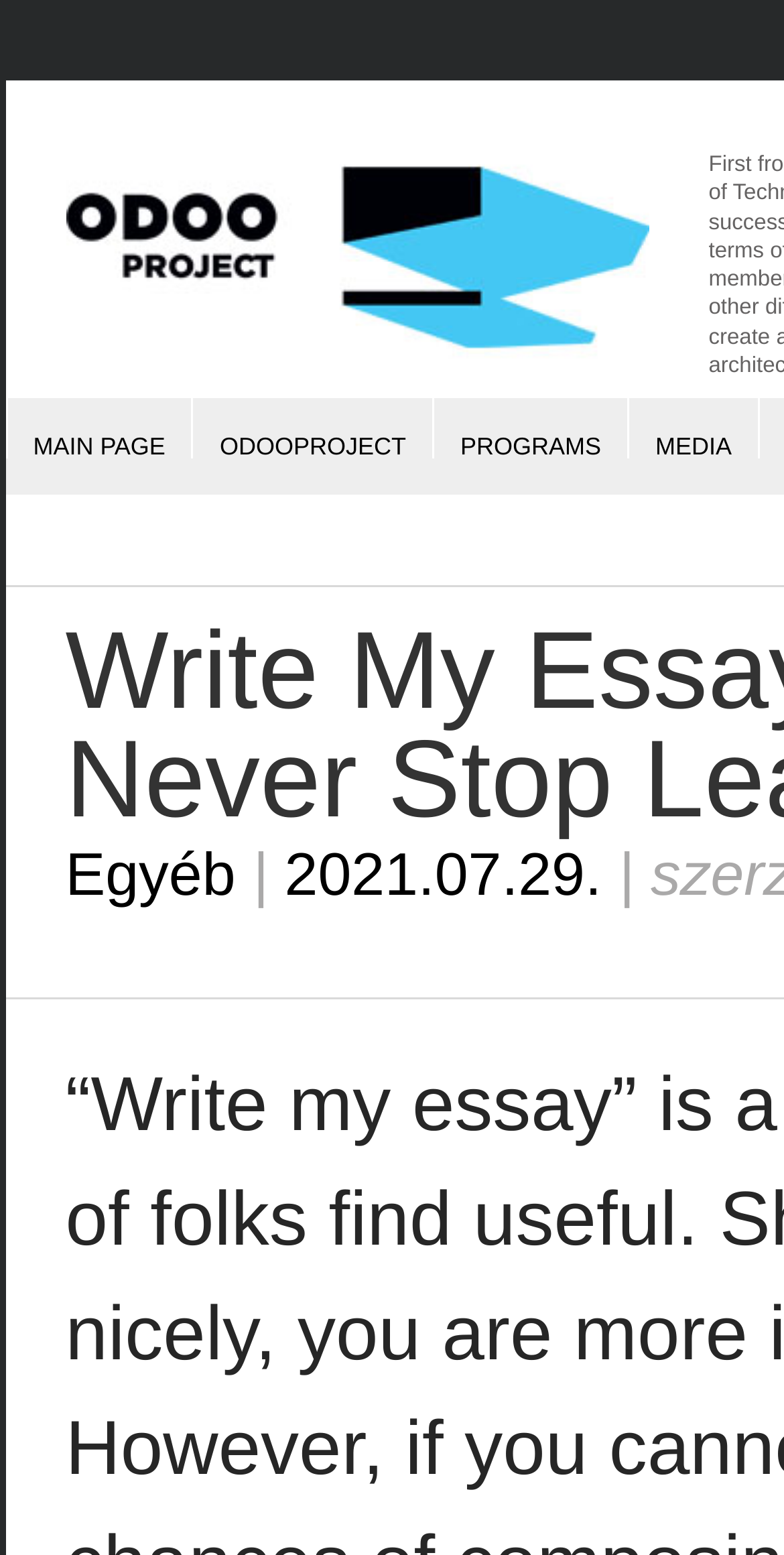Give a one-word or short phrase answer to this question: 
What is the purpose of the image on the webpage?

OdooBlog logo